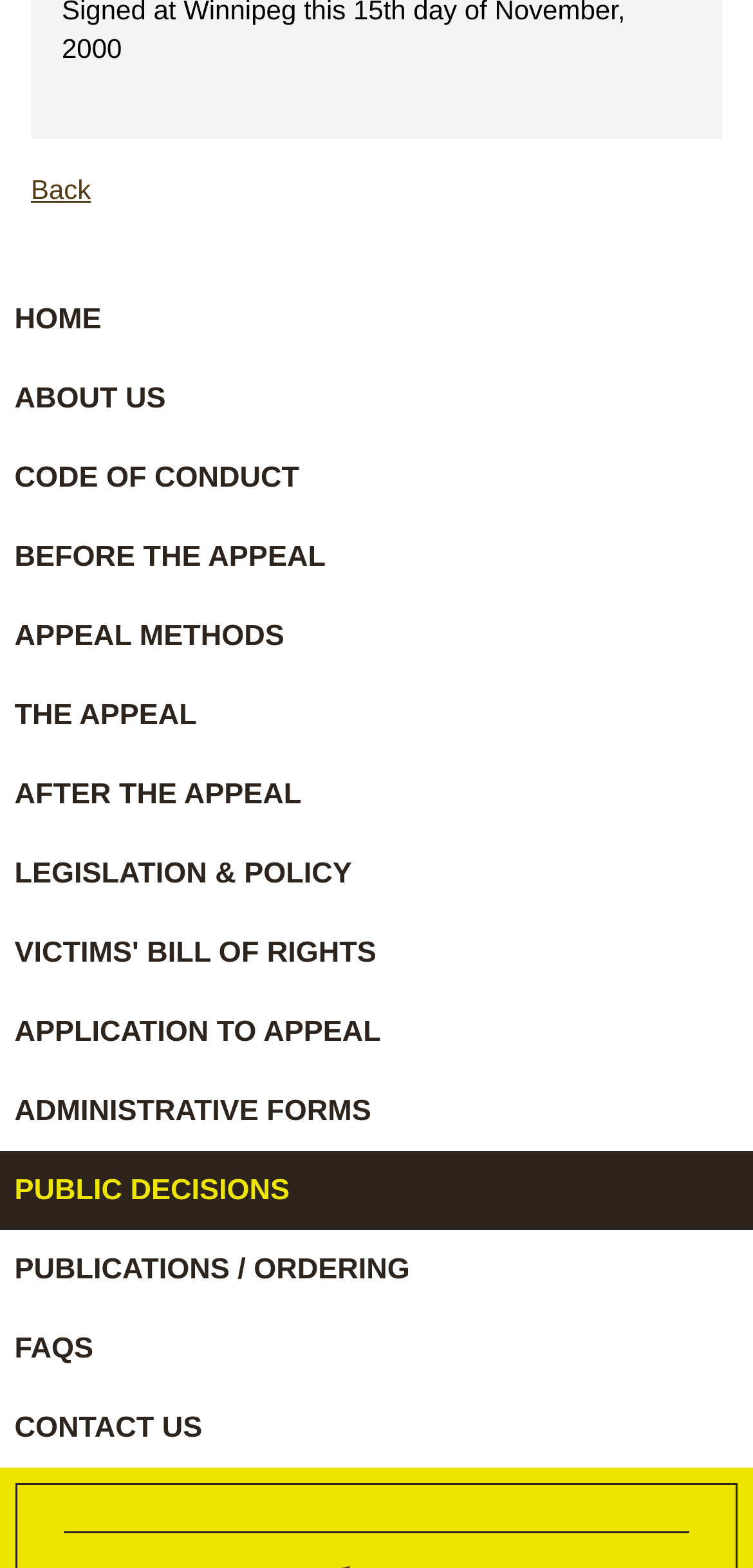Pinpoint the bounding box coordinates of the clickable element to carry out the following instruction: "go to home page."

[0.0, 0.179, 1.0, 0.229]